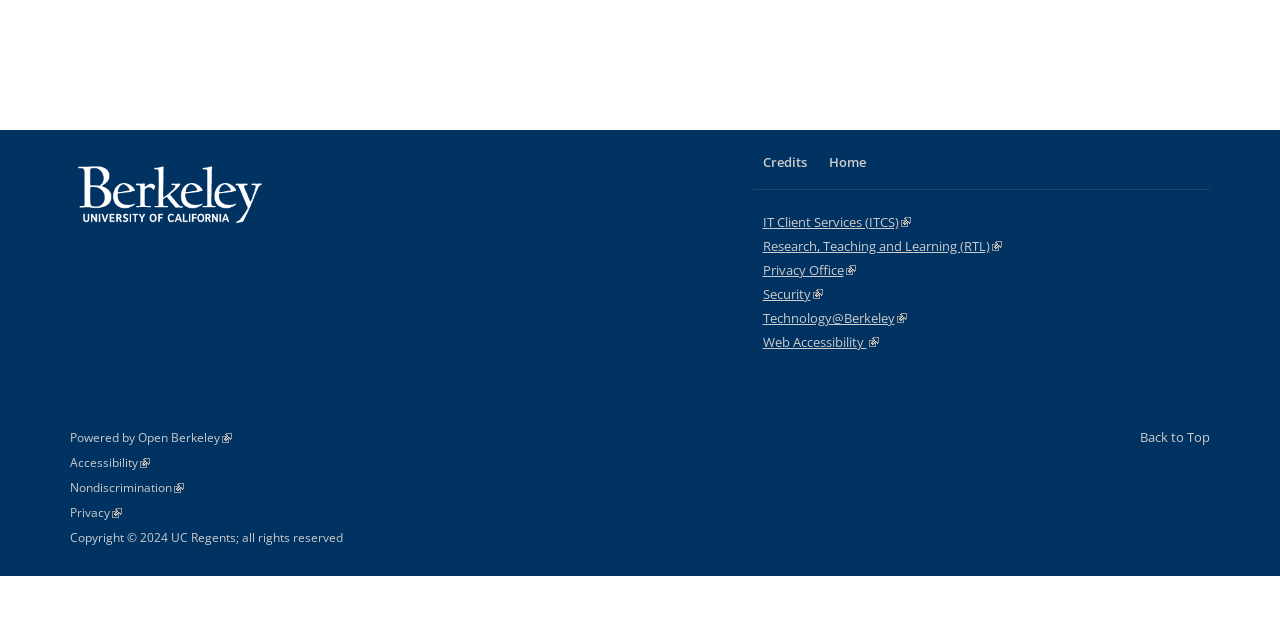From the webpage screenshot, predict the bounding box coordinates (top-left x, top-left y, bottom-right x, bottom-right y) for the UI element described here: Credits

[0.588, 0.227, 0.638, 0.28]